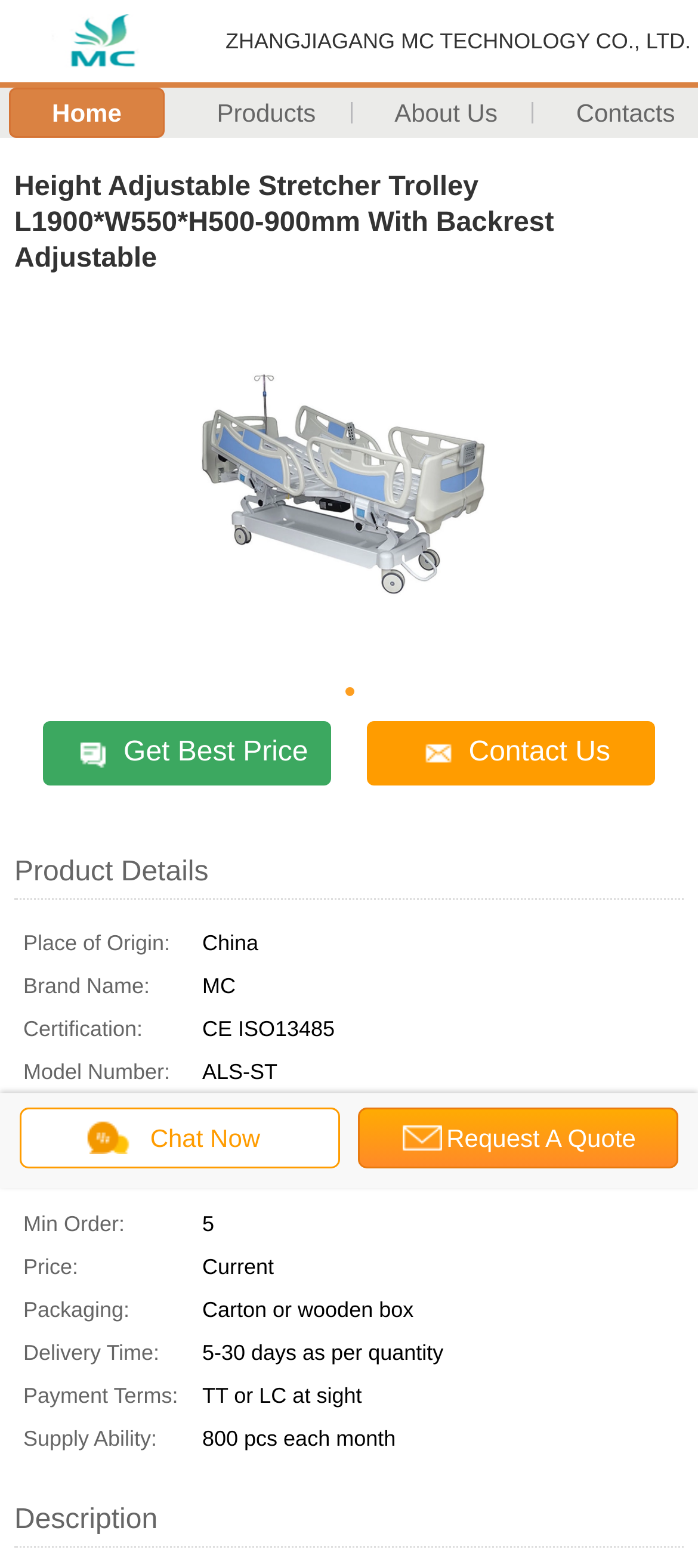Please identify the bounding box coordinates of the region to click in order to complete the task: "Get the best price". The coordinates must be four float numbers between 0 and 1, specified as [left, top, right, bottom].

[0.062, 0.459, 0.474, 0.501]